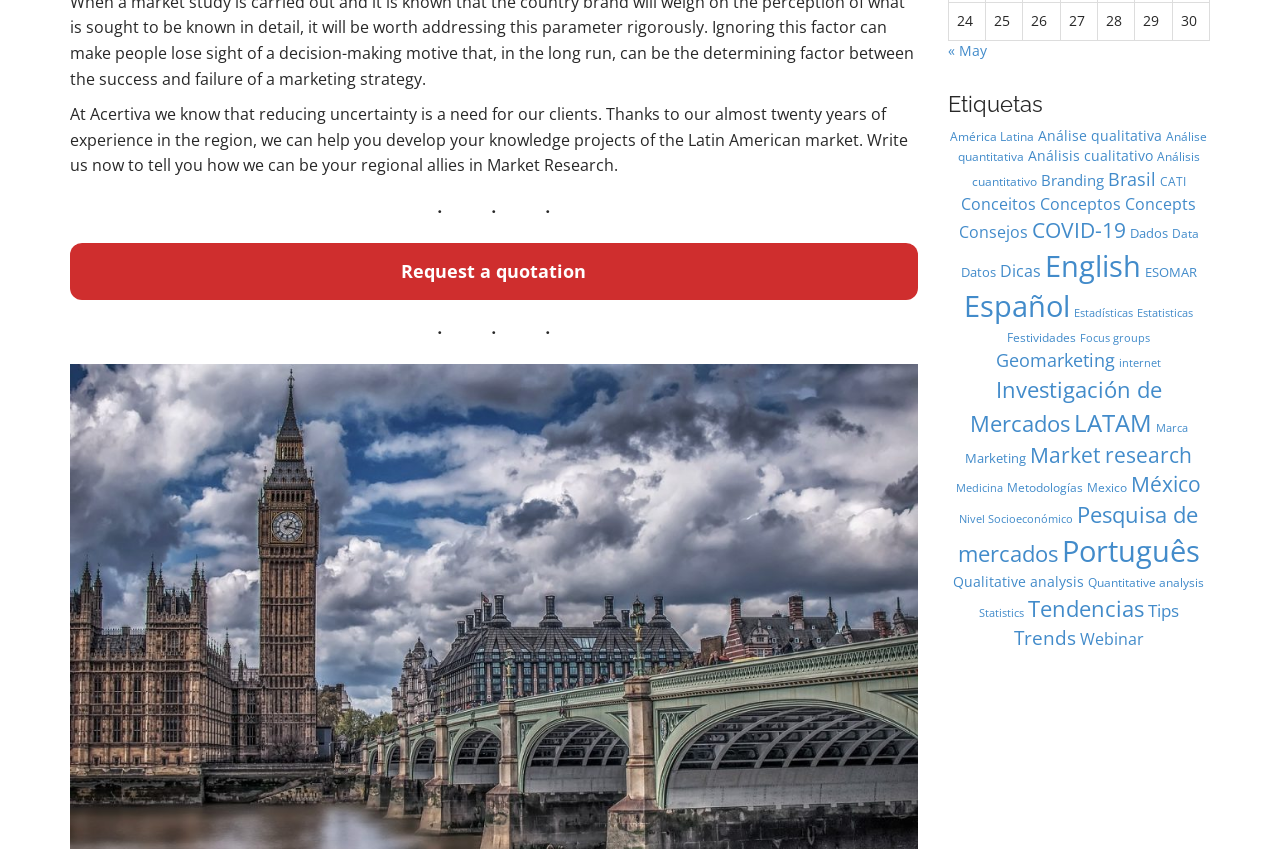Identify the bounding box coordinates of the section to be clicked to complete the task described by the following instruction: "Explore 'Tendencias'". The coordinates should be four float numbers between 0 and 1, formatted as [left, top, right, bottom].

[0.803, 0.698, 0.894, 0.734]